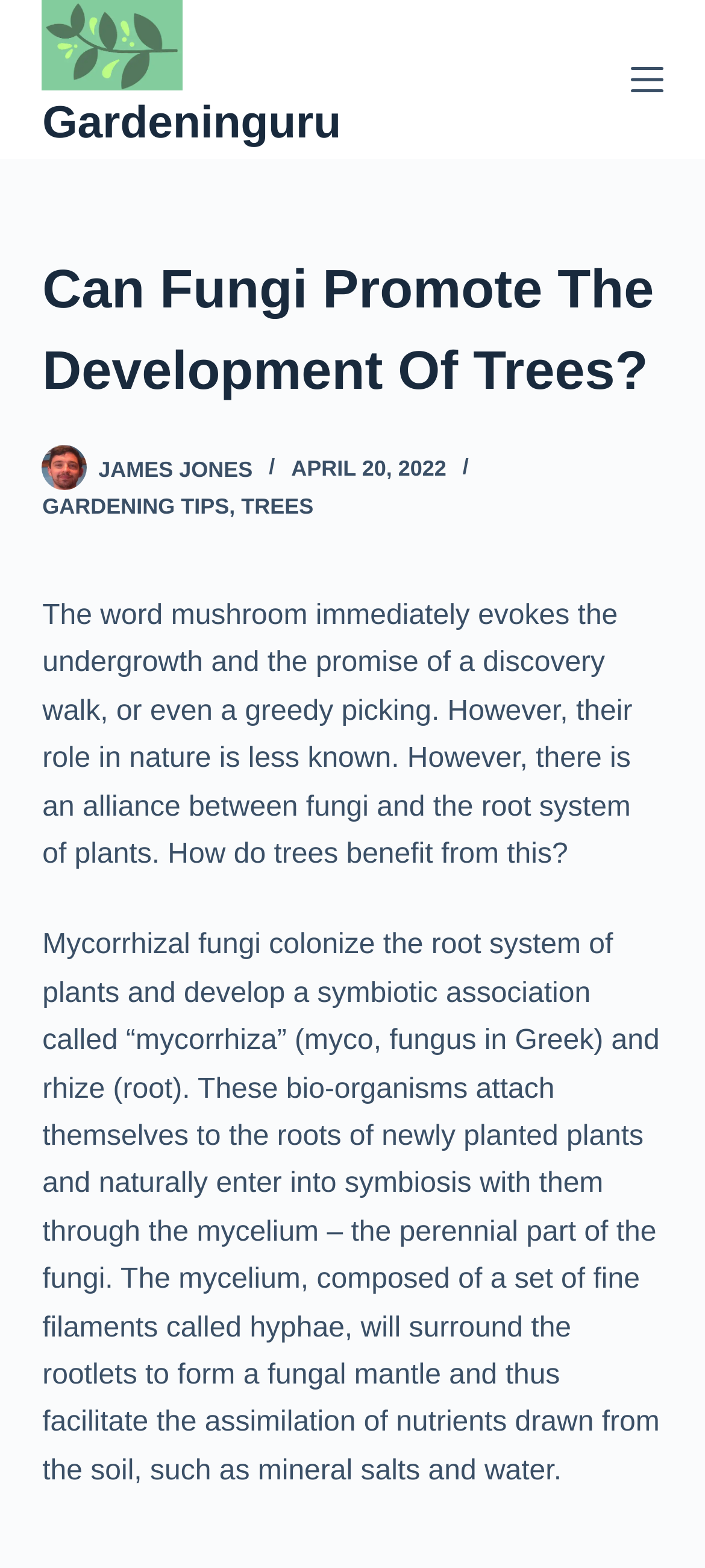What is the name of the author of this article?
Refer to the screenshot and deliver a thorough answer to the question presented.

The author's name is mentioned in the webpage as 'James Jones', with a link to the author's profile and an image of the author.